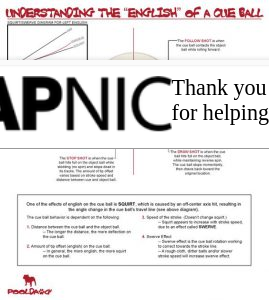Describe the image with as much detail as possible.

The image titled "Understanding the 'English' of a Cue Ball" presents a detailed guide on how to manipulate the spin or "English" applied to a cue ball in billiards. It features a visual breakdown of key concepts, including different types of spins such as "follow," "draw," and "sidespin," along with illustrative graphics to enhance understanding.

The top section introduces the various types of English, emphasizing how each impacts the cue ball's trajectory and interaction with other balls on the table. The bottom section explains the effects of applying English, detailing how it alters the angle and speed of the cue ball's movement.

This educational content is brought to you by Pool Dawg, a resource dedicated to billiards enthusiasts looking to improve their game. The image serves as a valuable tool for both novice and seasoned players aiming to refine their skills and strategies on the pool table.